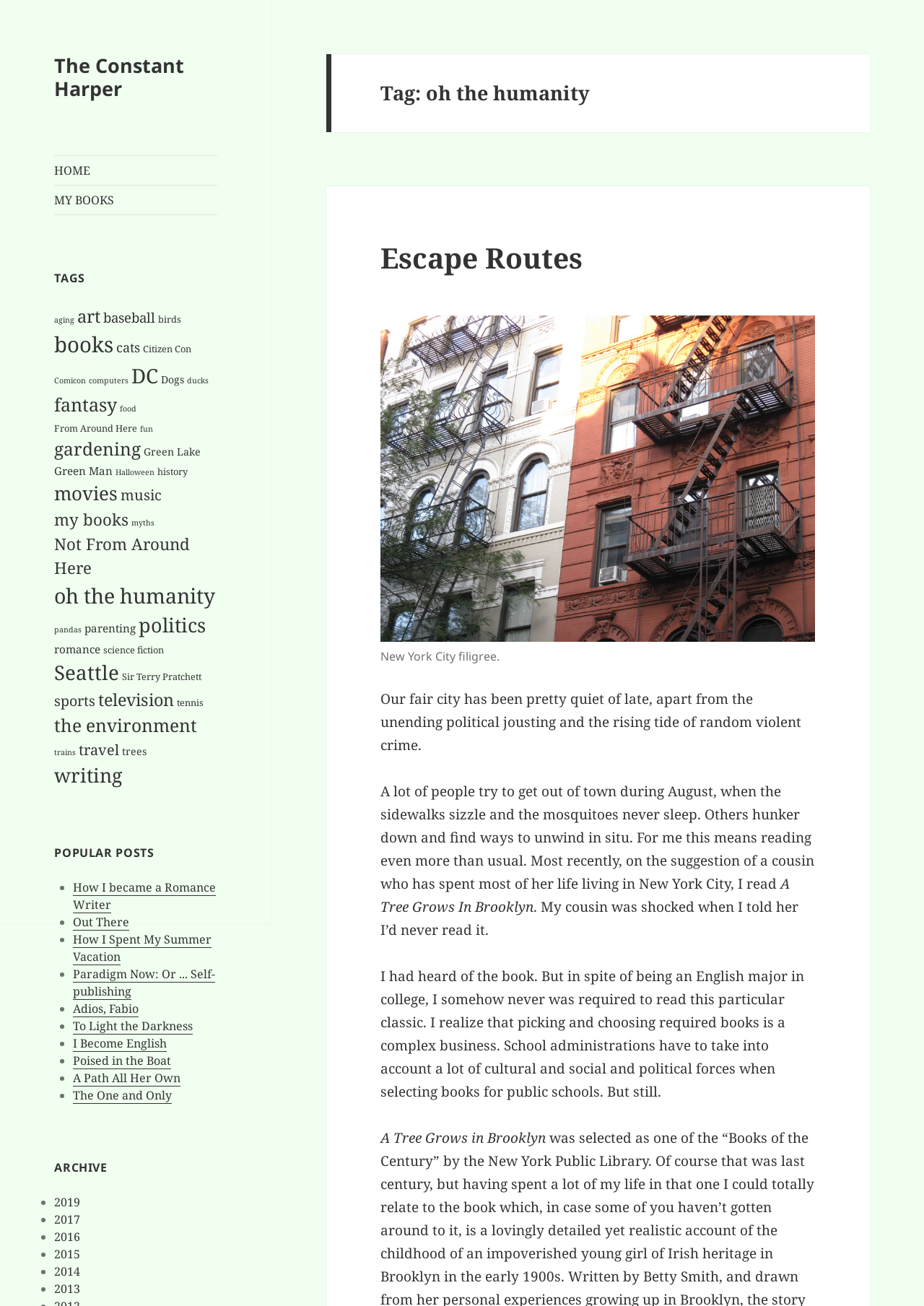How many tags are listed on the webpage?
Identify the answer in the screenshot and reply with a single word or phrase.

30+